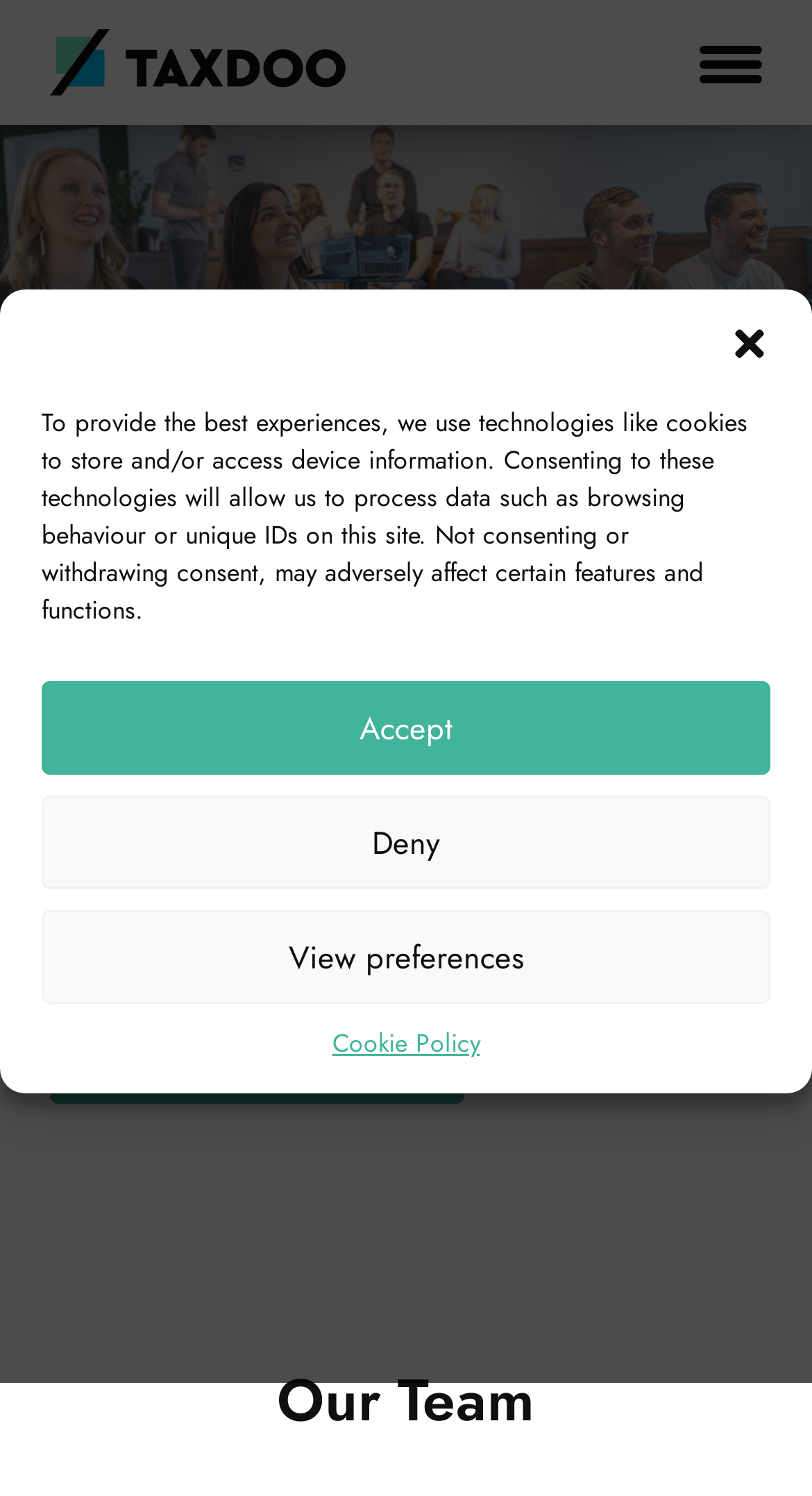What opportunities can be viewed now?
Using the image provided, answer with just one word or phrase.

Open positions